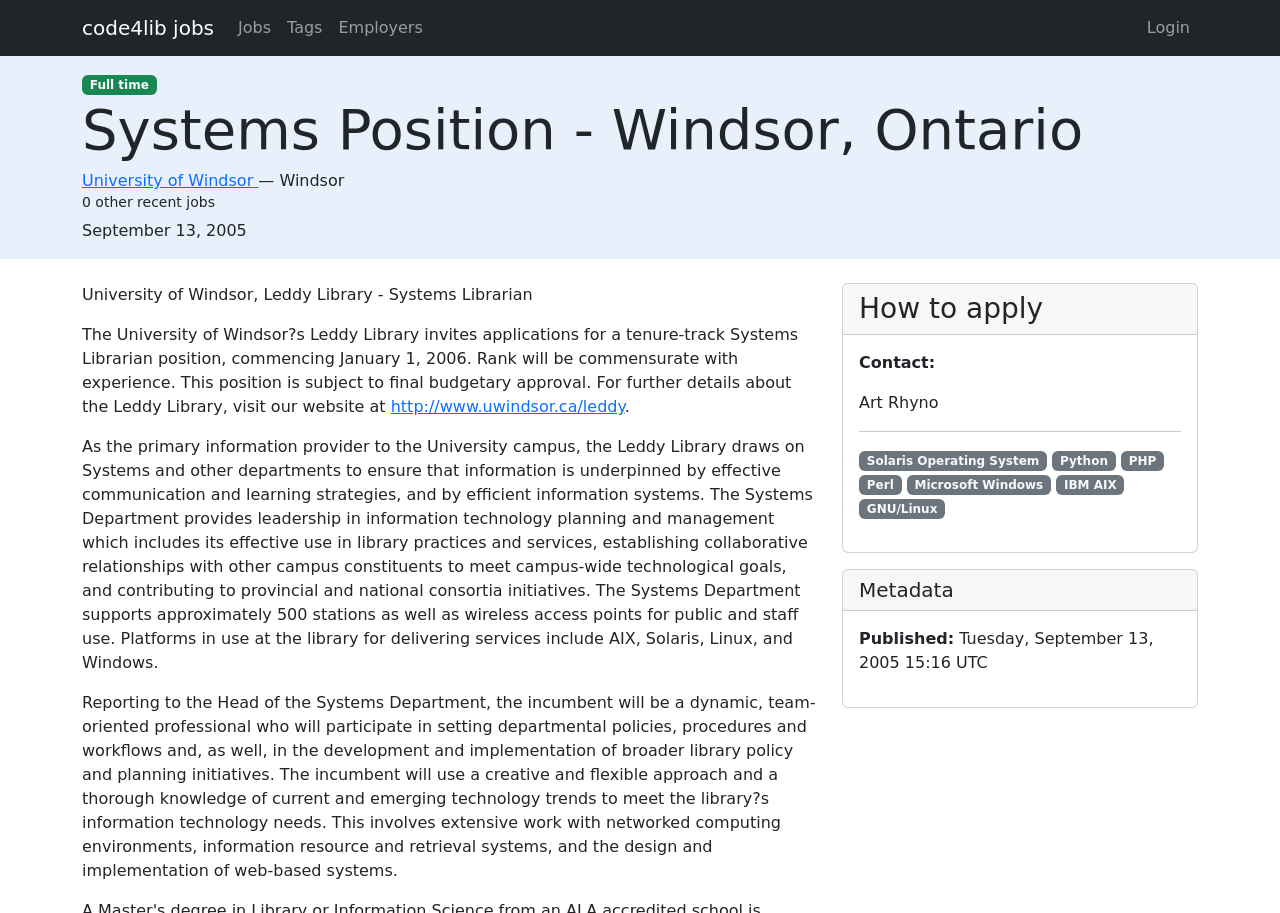Determine the bounding box coordinates of the clickable region to carry out the instruction: "Click on the 'code4lib jobs' link".

[0.064, 0.009, 0.167, 0.053]